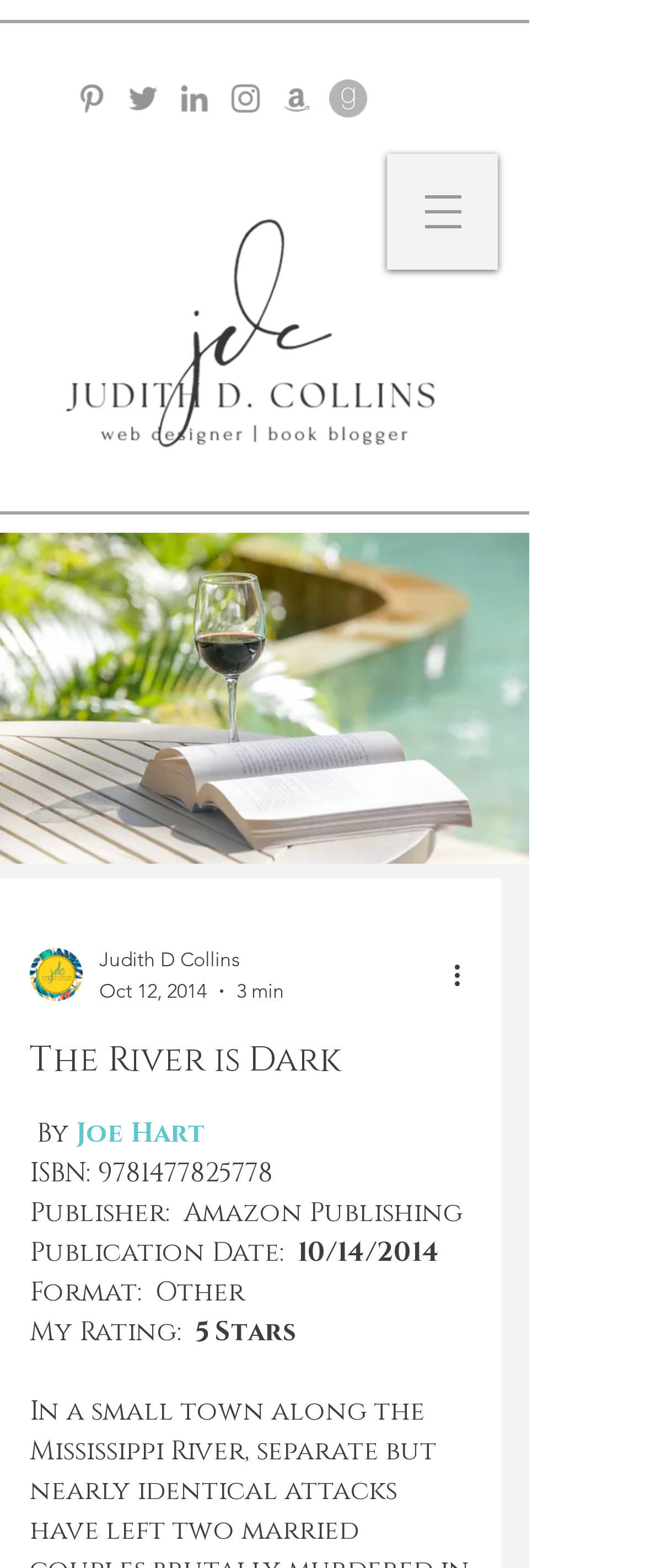Provide the bounding box coordinates of the HTML element this sentence describes: "aria-label="Goodreads"". The bounding box coordinates consist of four float numbers between 0 and 1, i.e., [left, top, right, bottom].

[0.51, 0.051, 0.569, 0.075]